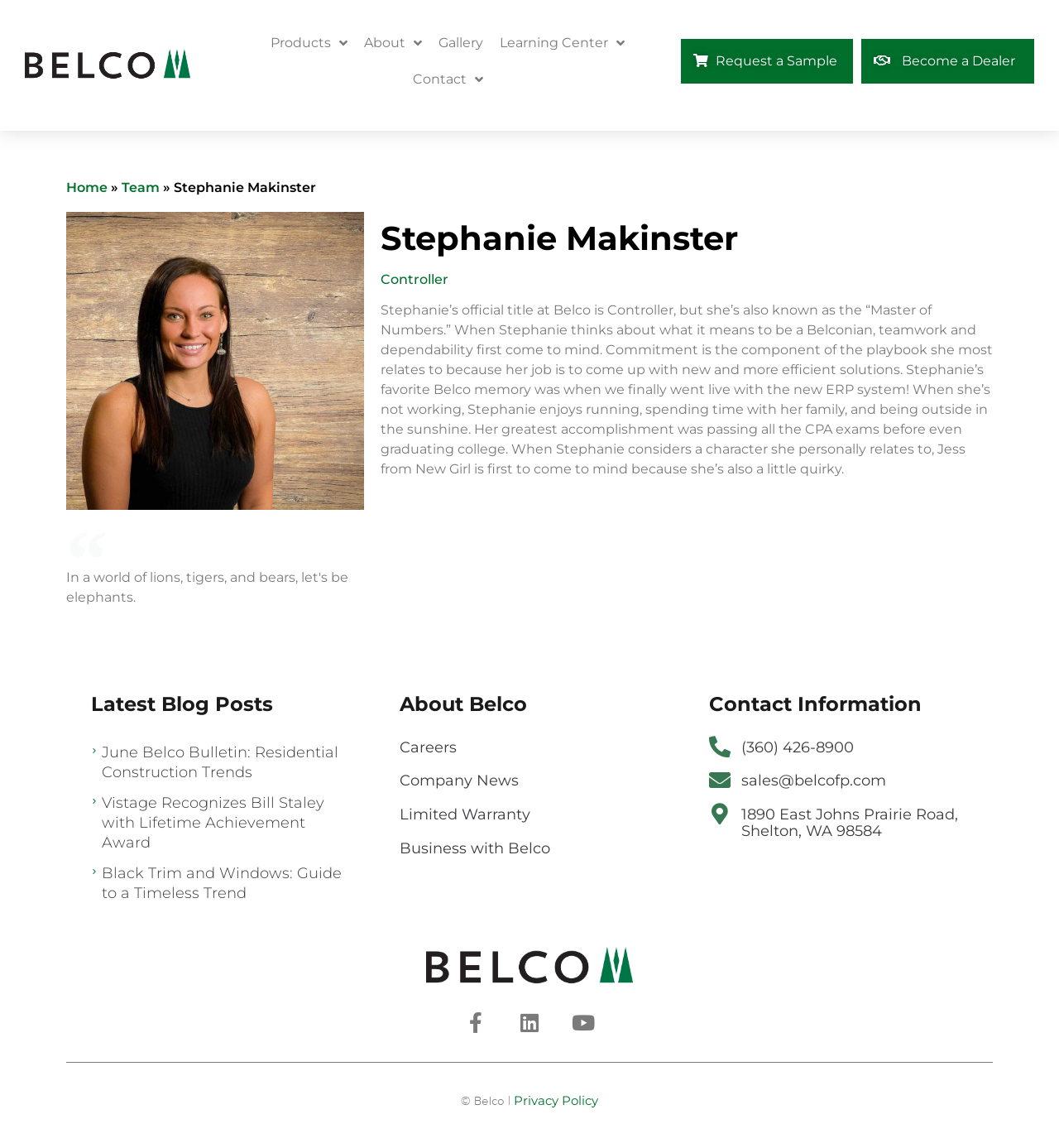Can you show the bounding box coordinates of the region to click on to complete the task described in the instruction: "Visit the 'About Us' page"?

None